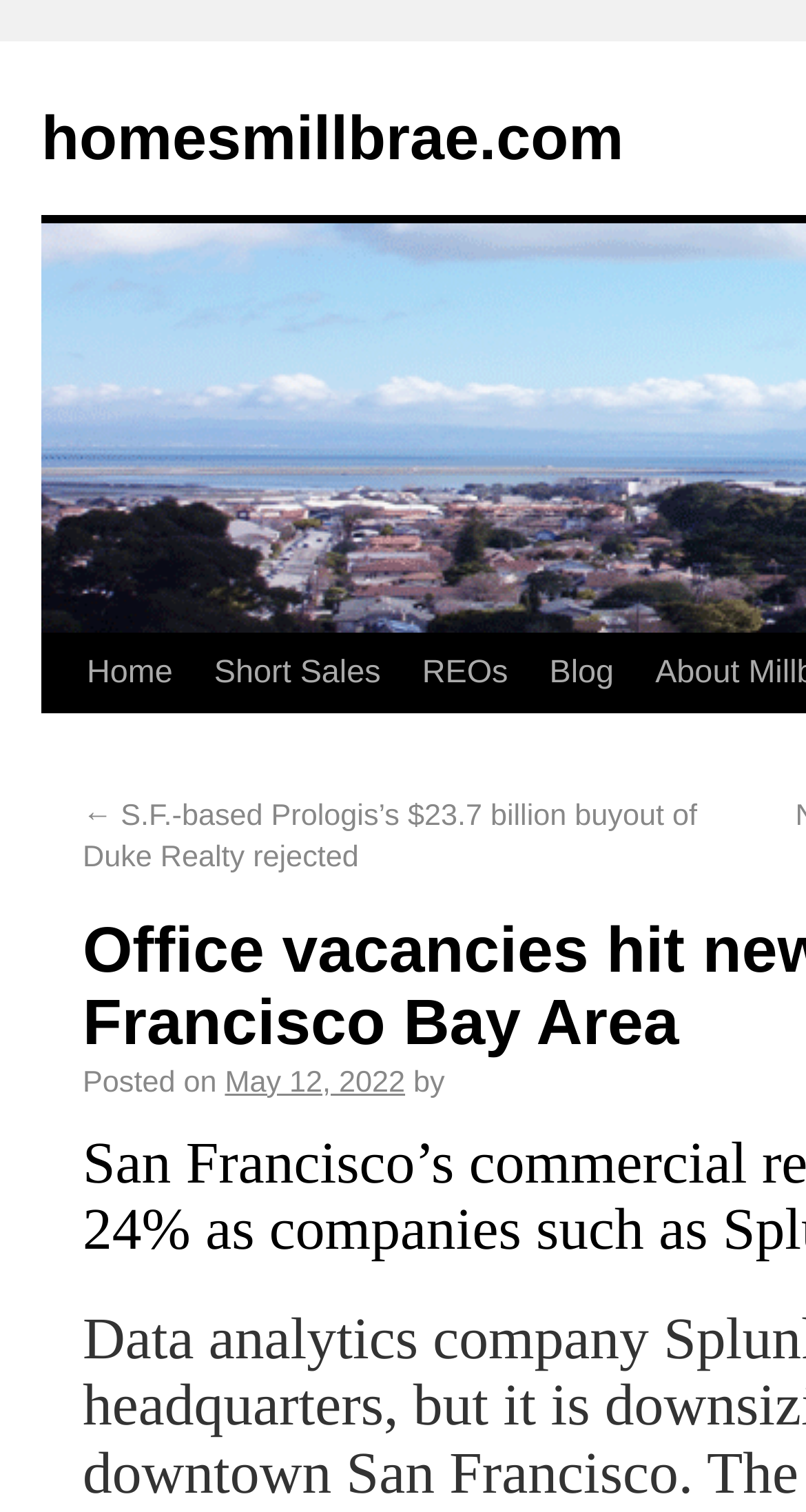What is the date of the blog post?
Use the information from the image to give a detailed answer to the question.

I found the date of the blog post by looking at the link element with the text 'May 12, 2022', which is a child of the 'Blog' link element.